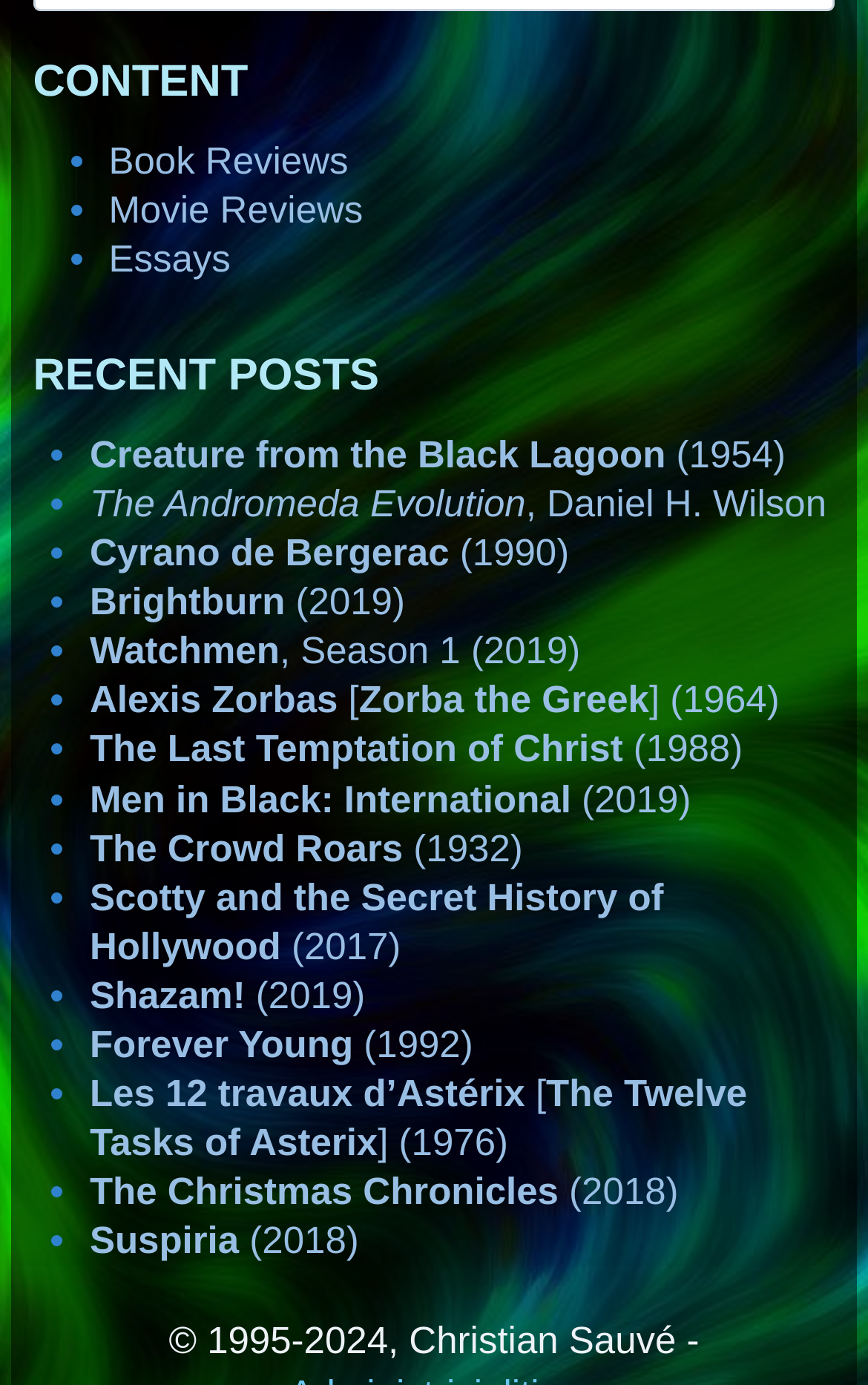What is the purpose of the website?
Using the image as a reference, deliver a detailed and thorough answer to the question.

Based on the content listed under 'CONTENT' and 'RECENT POSTS', it appears that the website is a platform for reviewing and discussing books, movies, and other forms of media.